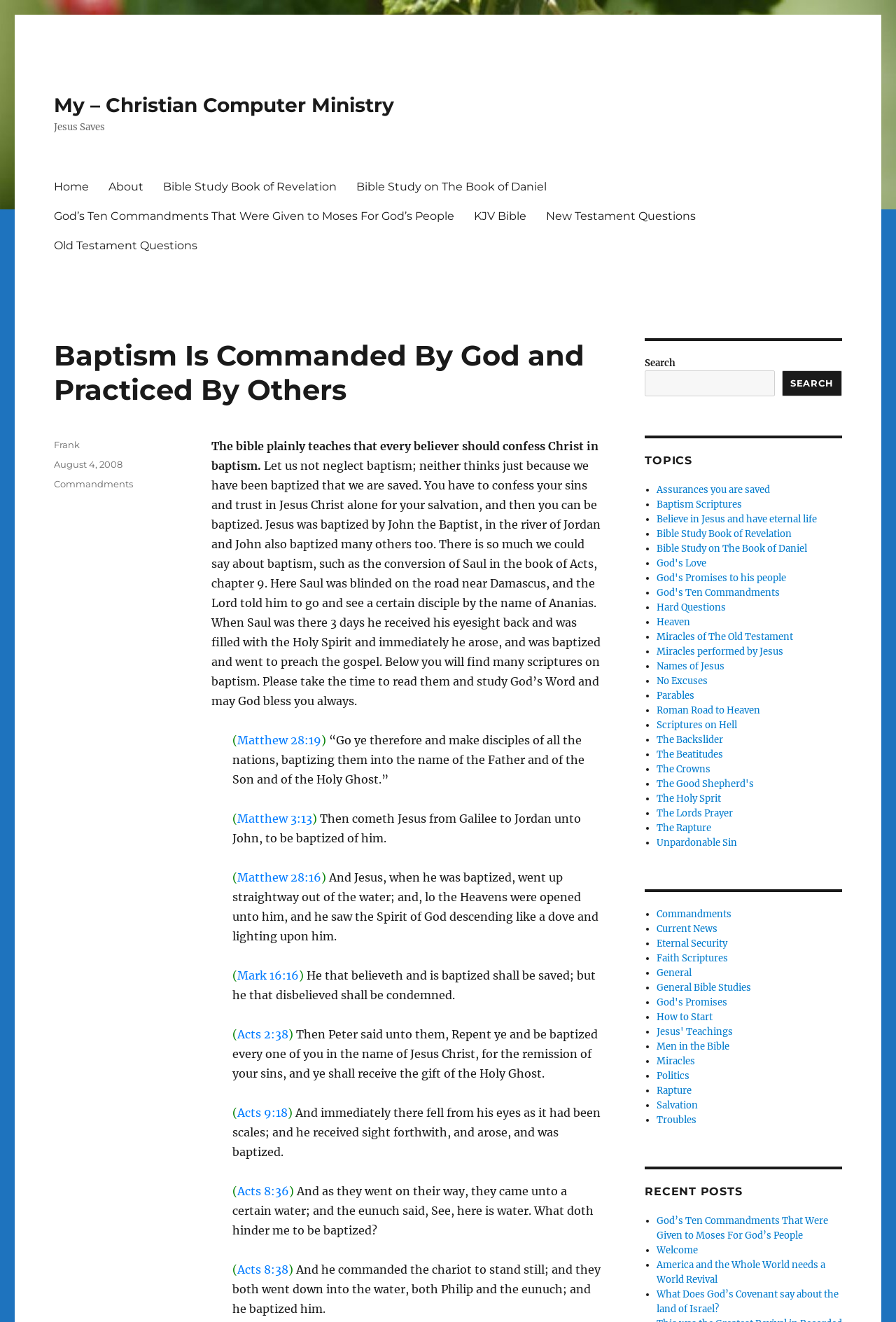Carefully observe the image and respond to the question with a detailed answer:
What are the topics listed under 'TOPICS'?

The topics listed under 'TOPICS' include 'Assurances you are saved', 'Baptism Scriptures', 'Believe in Jesus and have eternal life', and several others, which are all related to Christian beliefs and practices.